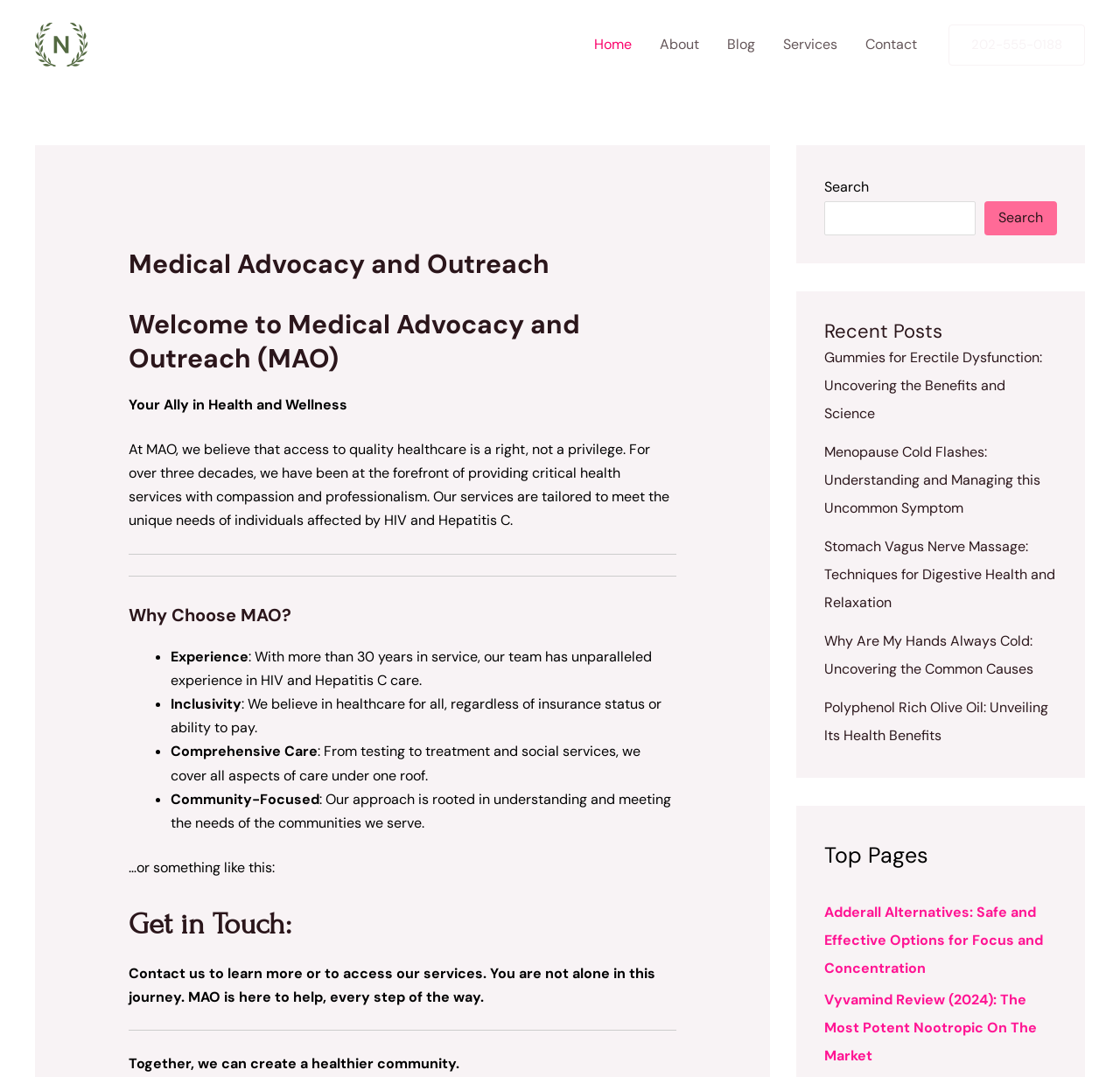What are the recent posts about? Using the information from the screenshot, answer with a single word or phrase.

Health and wellness